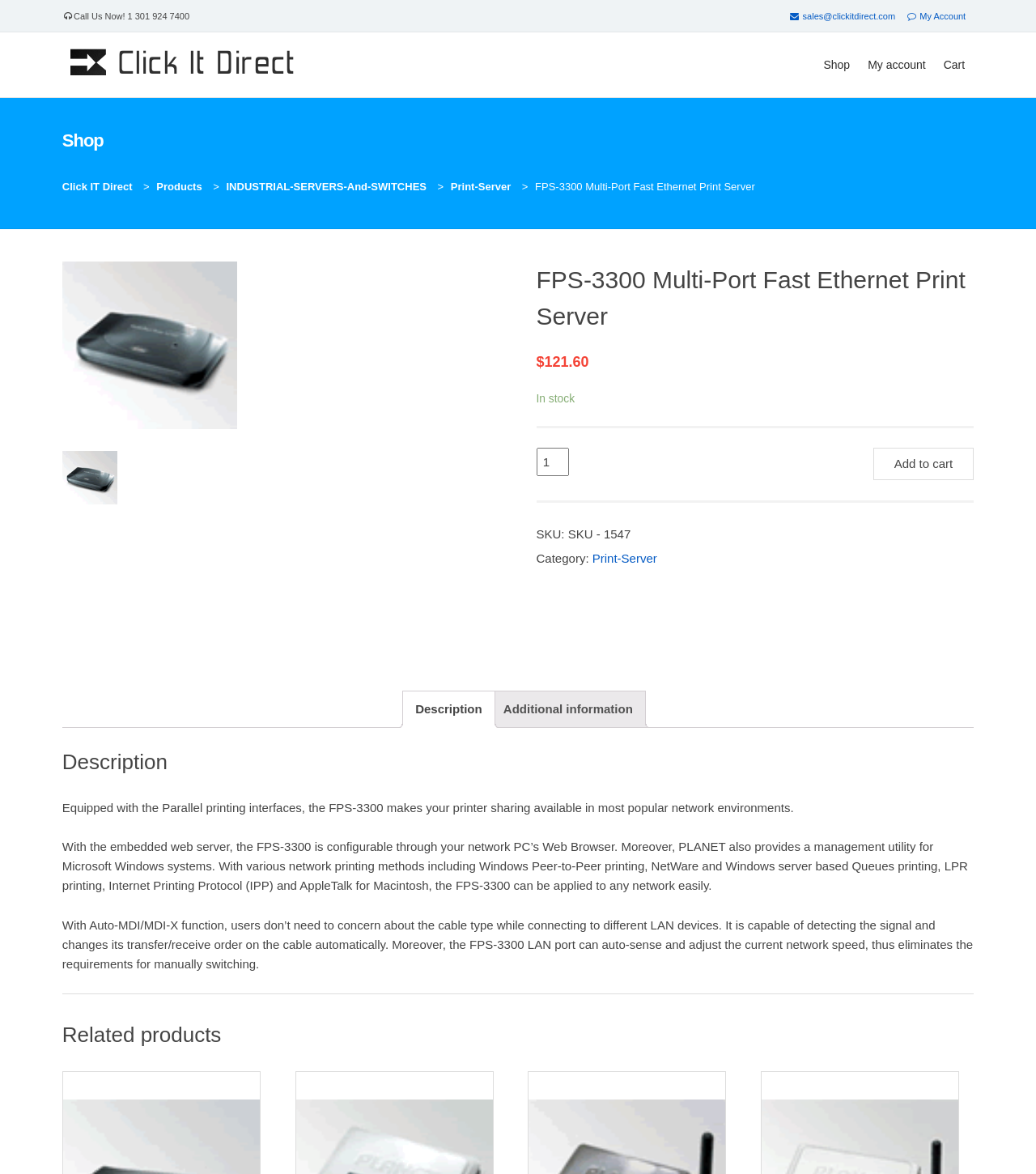What is the phone number to call?
Could you answer the question in a detailed manner, providing as much information as possible?

I found the phone number by looking at the top section of the webpage, where it says 'Call Us Now! 1 301 924 7400'.